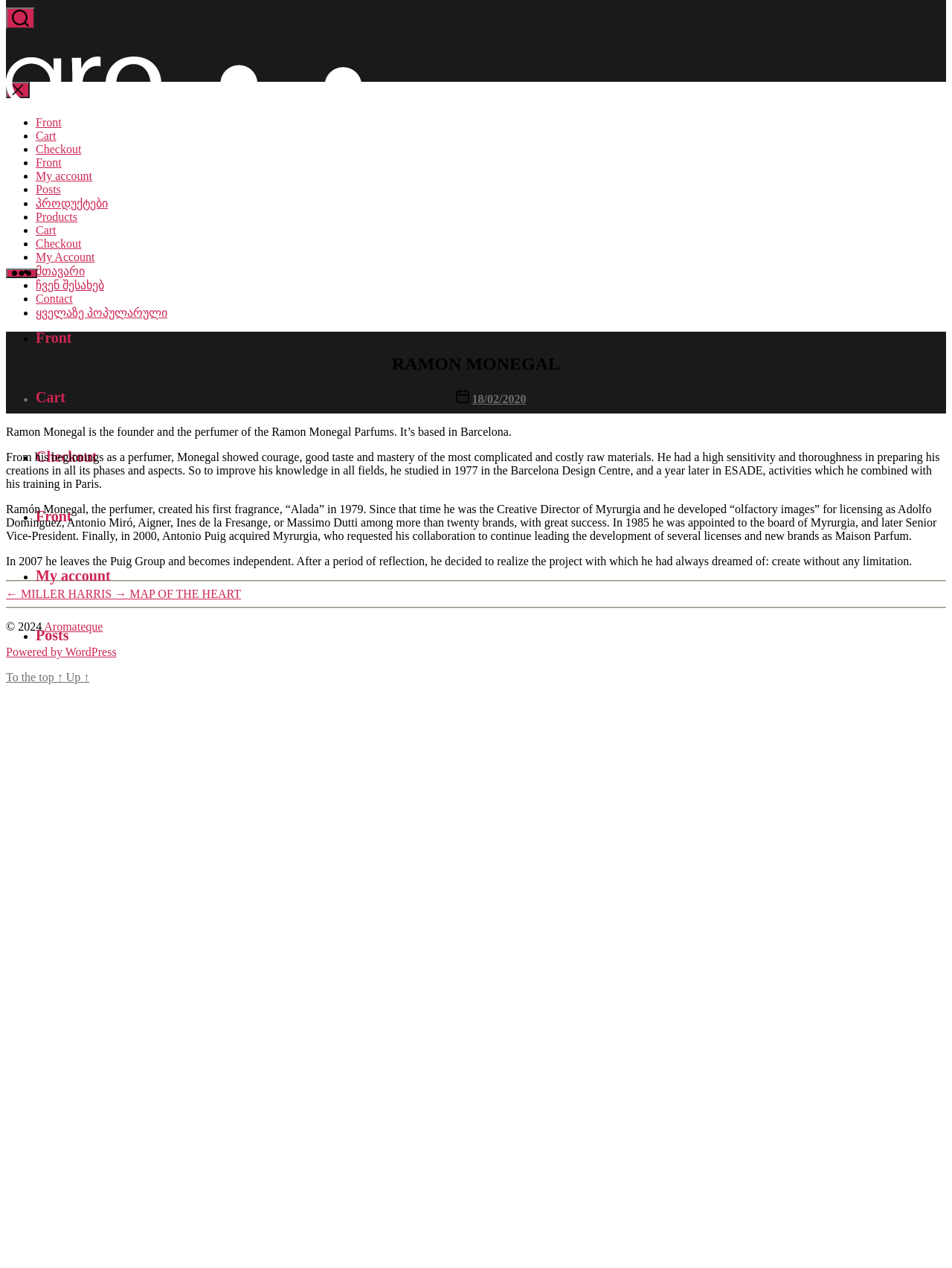Please identify the bounding box coordinates of where to click in order to follow the instruction: "View Front page".

[0.038, 0.26, 0.075, 0.273]